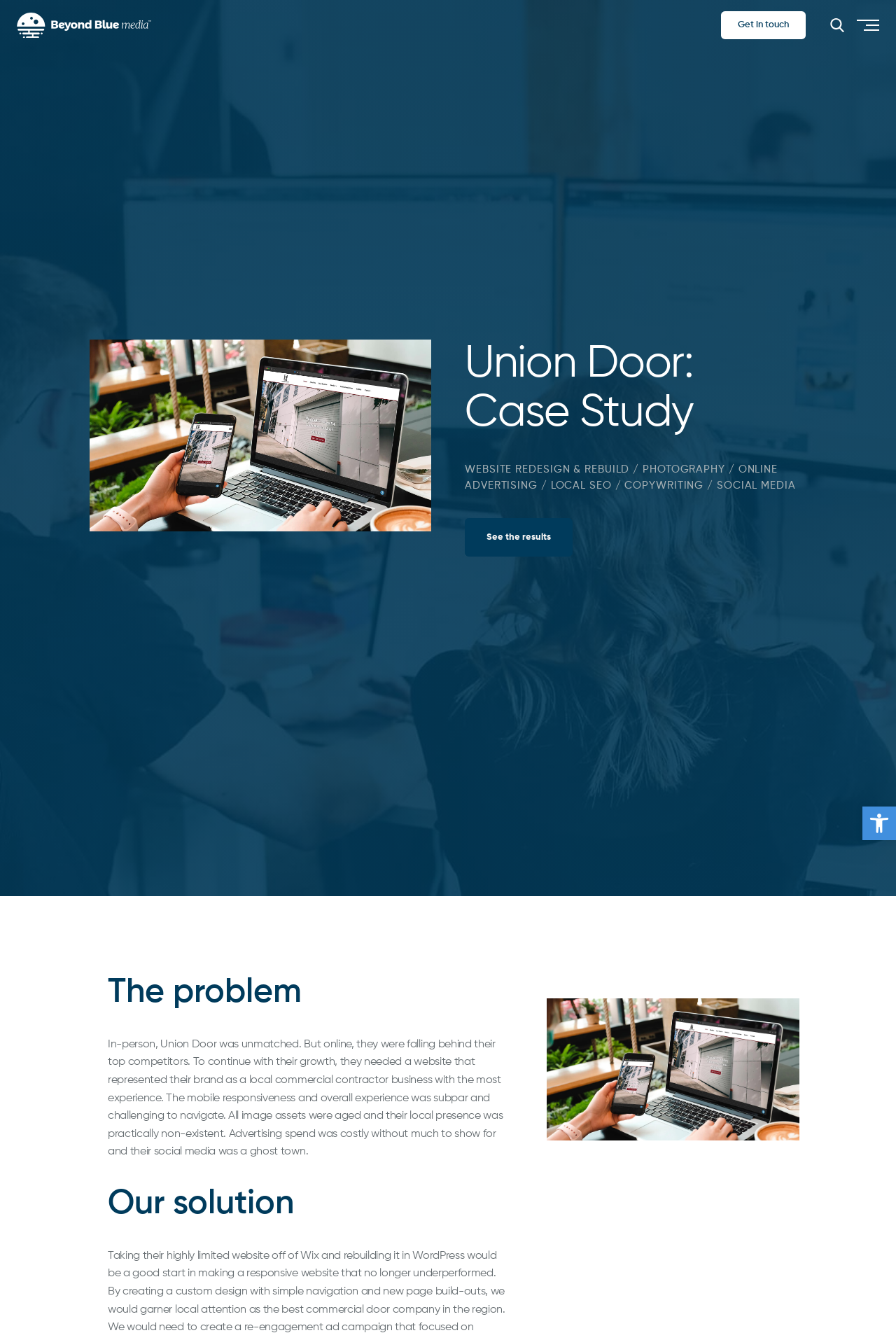What services did Beyond Blue Media provide to Union Door?
Can you provide an in-depth and detailed response to the question?

The text under the heading 'Union Door: Case Study' mentions that Beyond Blue Media provided services such as website redesign, photography, online advertising, local SEO, copywriting, and social media to Union Door.